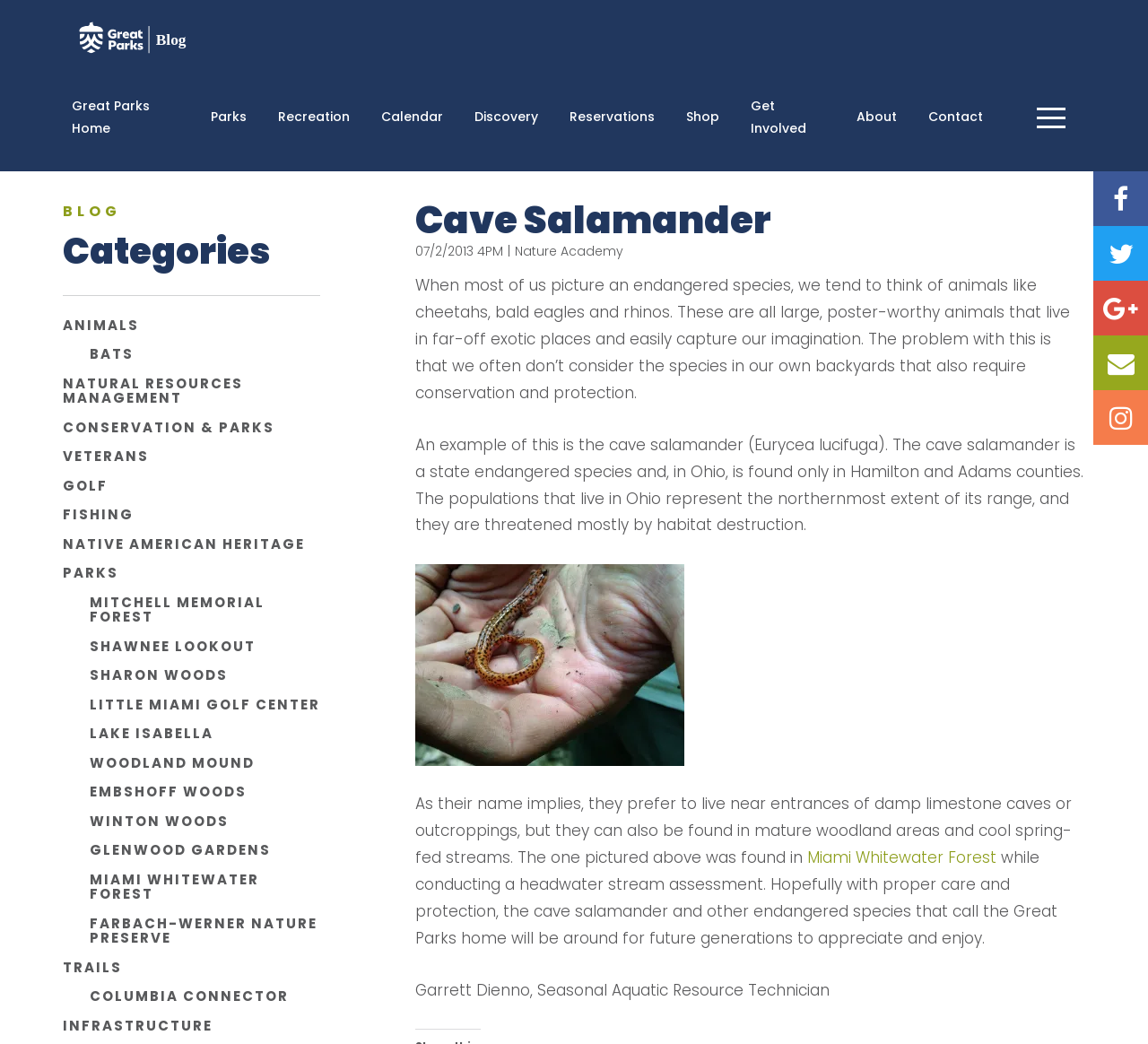How many navigation links are there at the top of the webpage?
Please provide a comprehensive answer based on the visual information in the image.

The navigation links are located at the top of the webpage. By counting these links, we can find that there are 9 links in total, including 'Great Parks Home', 'Parks', 'Recreation', and so on.